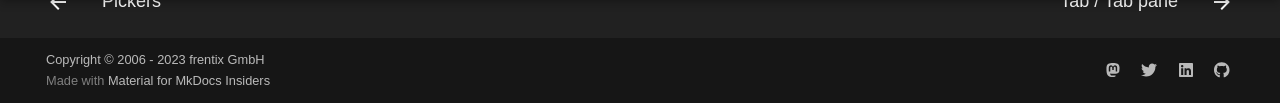What is the copyright year range?
Refer to the image and give a detailed answer to the question.

I found the copyright information at the bottom of the webpage, which states 'Copyright © 2006 - 2023'. This indicates that the copyright year range is from 2006 to 2023.